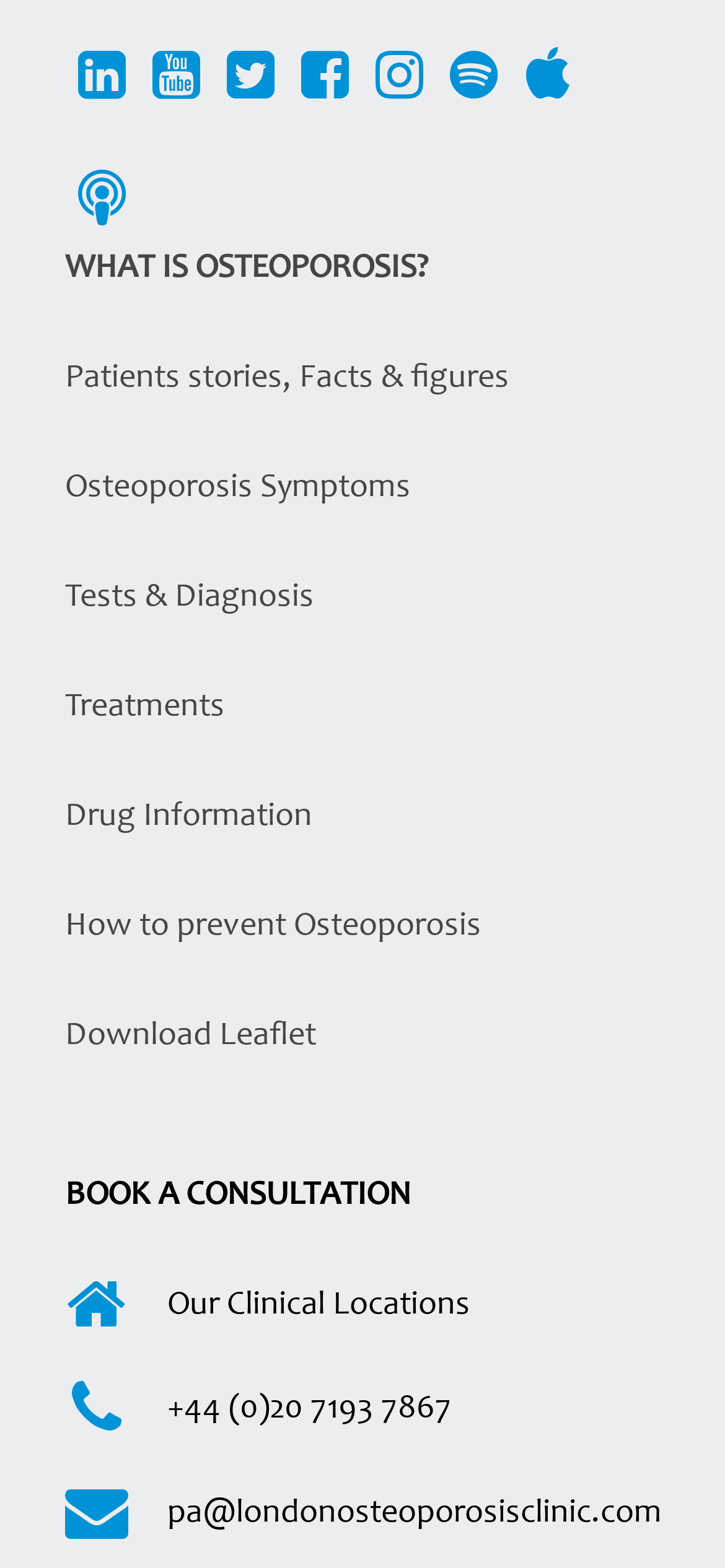Extract the bounding box coordinates of the UI element described by: "How to prevent Osteoporosis". The coordinates should include four float numbers ranging from 0 to 1, e.g., [left, top, right, bottom].

[0.09, 0.58, 0.664, 0.602]